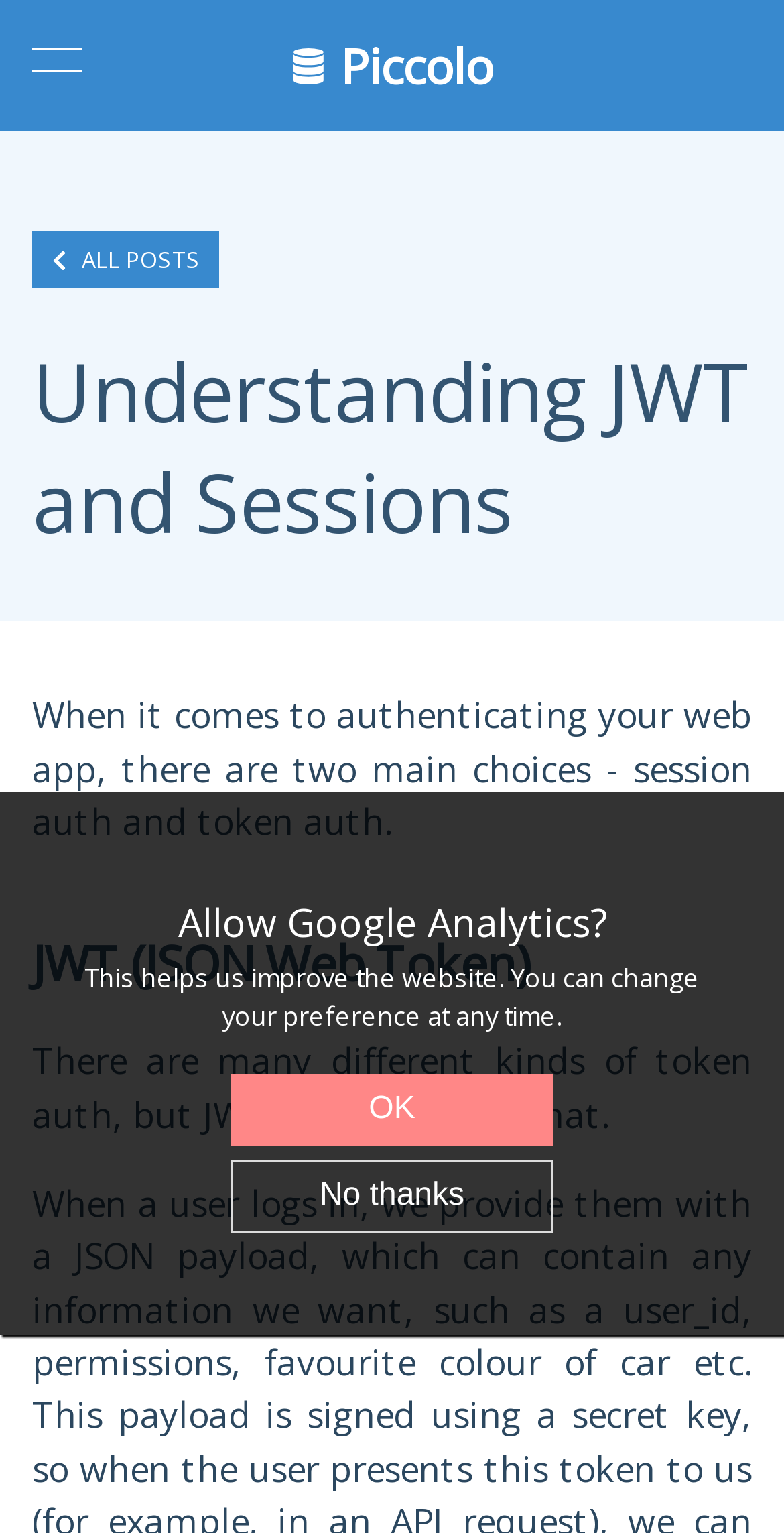From the webpage screenshot, identify the region described by Business Process Management. Provide the bounding box coordinates as (top-left x, top-left y, bottom-right x, bottom-right y), with each value being a floating point number between 0 and 1.

None